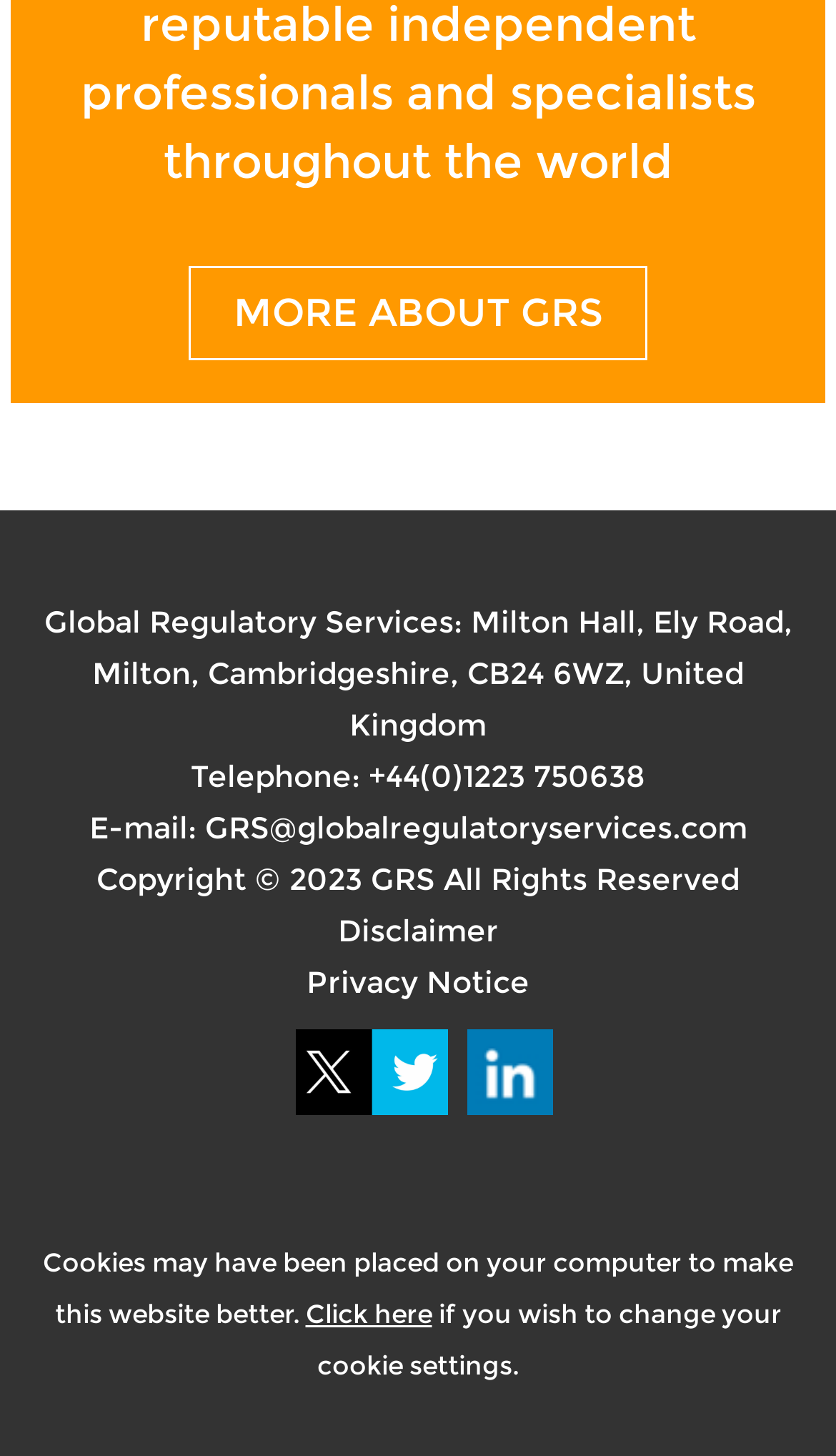How many social media links are present on the webpage?
Using the details from the image, give an elaborate explanation to answer the question.

I found the social media links by looking at the link elements that contain the text 'twitter' and 'linkedin'. These elements are located at the bottom of the webpage and have corresponding image elements that display the social media logos.